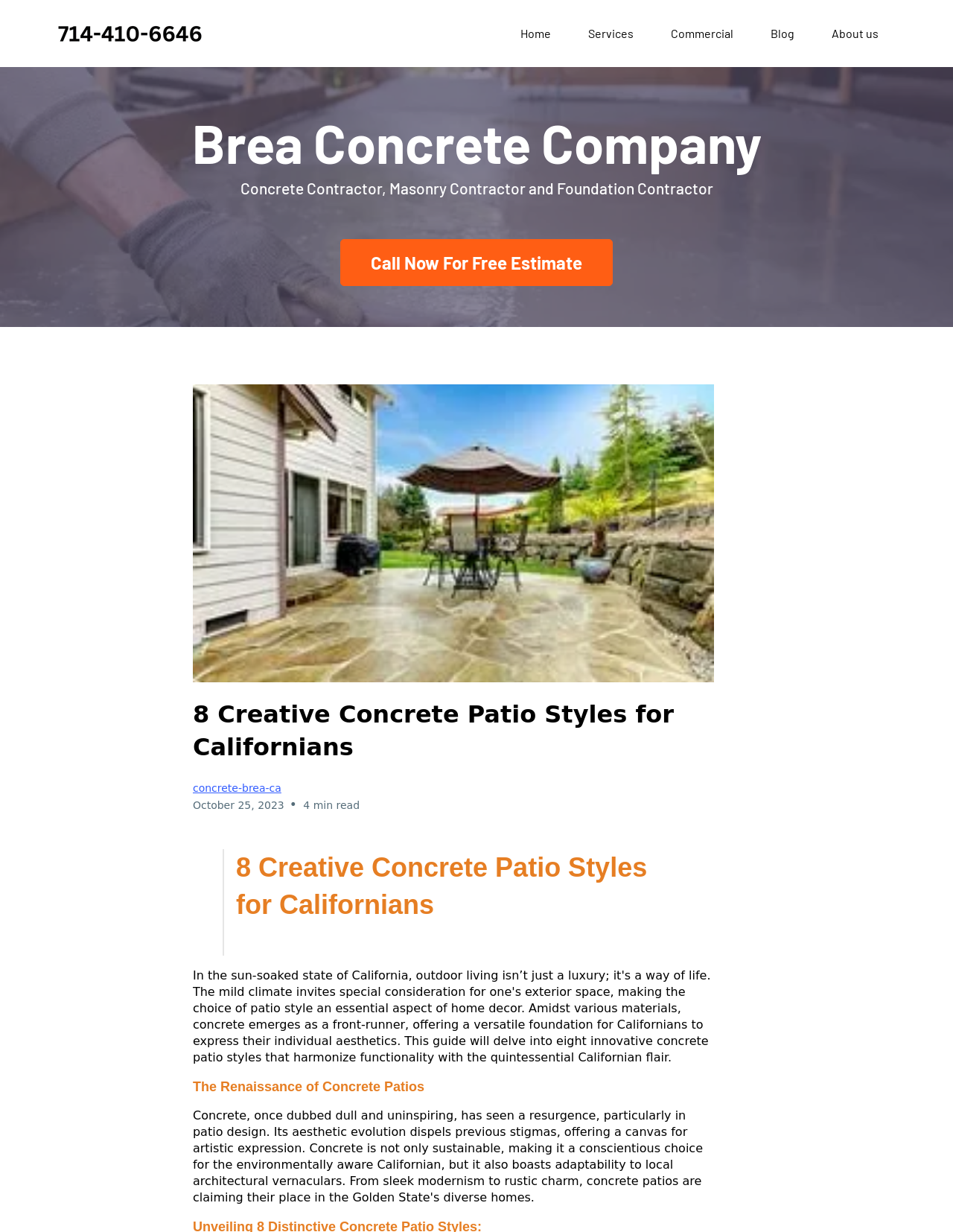Find the bounding box coordinates of the UI element according to this description: "Call Now For Free Estimate".

[0.357, 0.194, 0.643, 0.232]